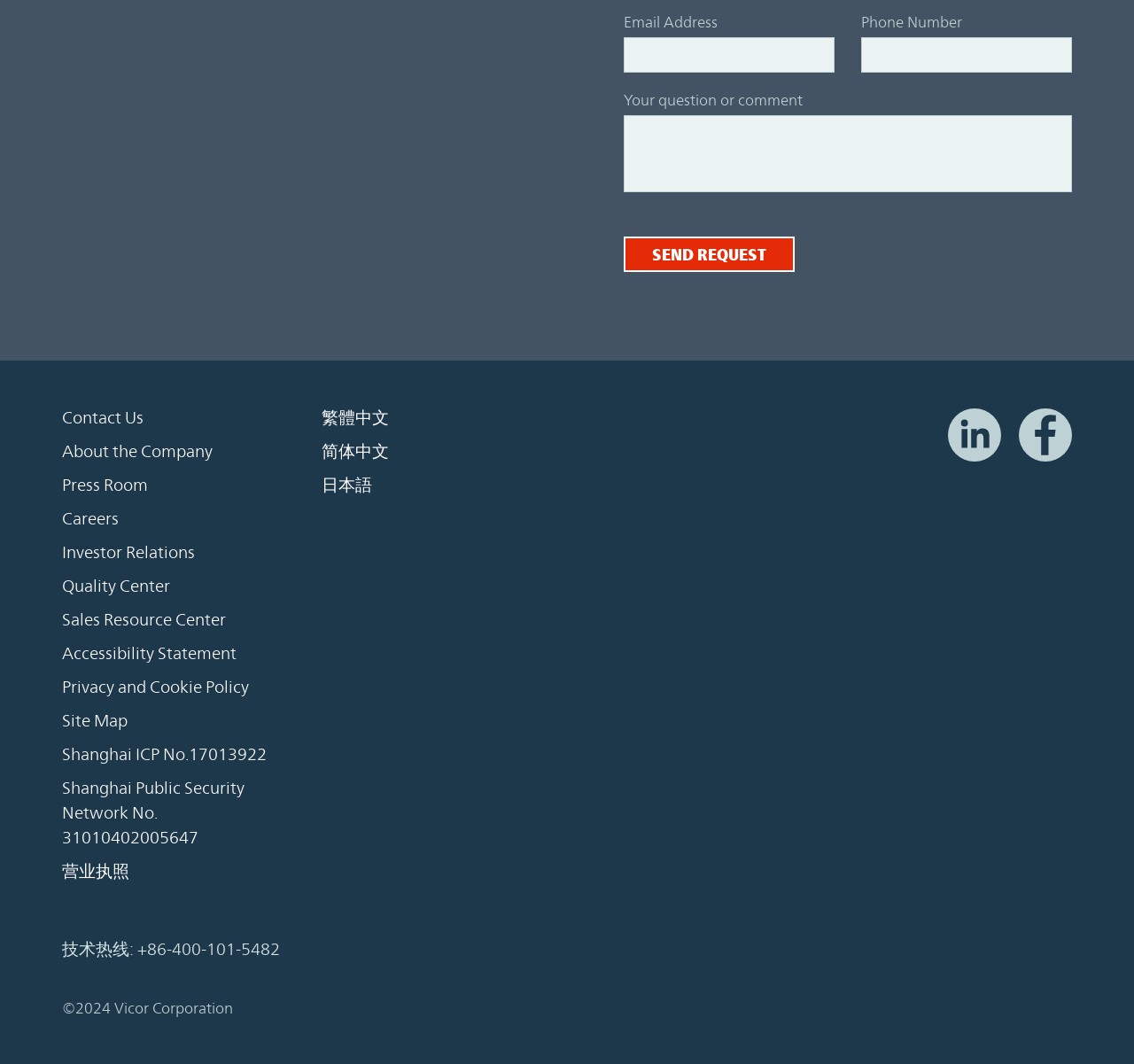Determine the bounding box coordinates for the HTML element described here: "Careers".

[0.055, 0.476, 0.105, 0.499]